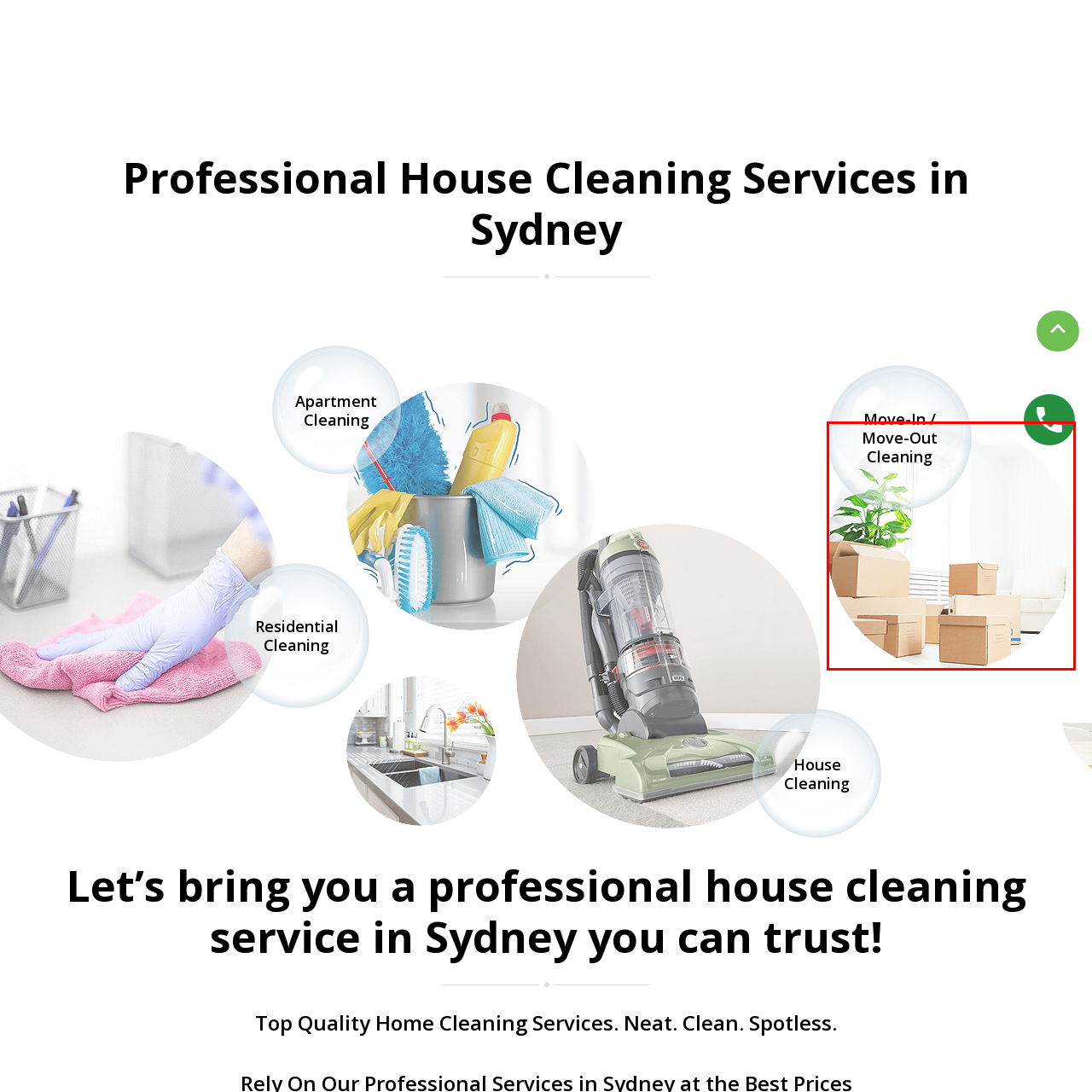What is the purpose of the service?
Check the content within the red bounding box and give a brief answer in one word or a short phrase.

Ensure a clean environment